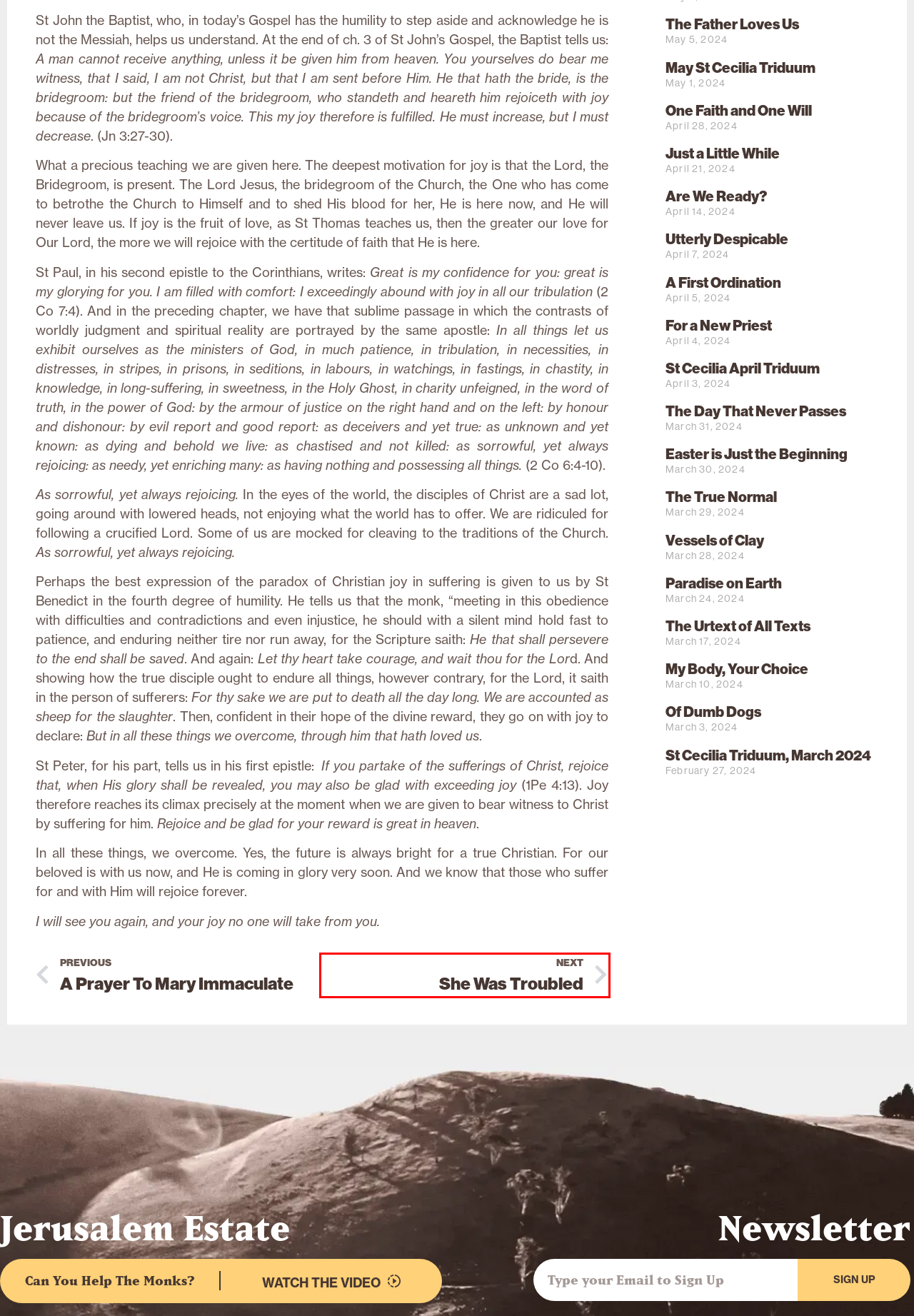Consider the screenshot of a webpage with a red bounding box around an element. Select the webpage description that best corresponds to the new page after clicking the element inside the red bounding box. Here are the candidates:
A. St Cecilia Triduum, March 2024 – Notre Dame Priory
B. Are We Ready? – Notre Dame Priory
C. A First Ordination – Notre Dame Priory
D. She Was Troubled – Notre Dame Priory
E. Easter is Just the Beginning – Notre Dame Priory
F. May St Cecilia Triduum – Notre Dame Priory
G. Of Dumb Dogs – Notre Dame Priory
H. Utterly Despicable – Notre Dame Priory

D